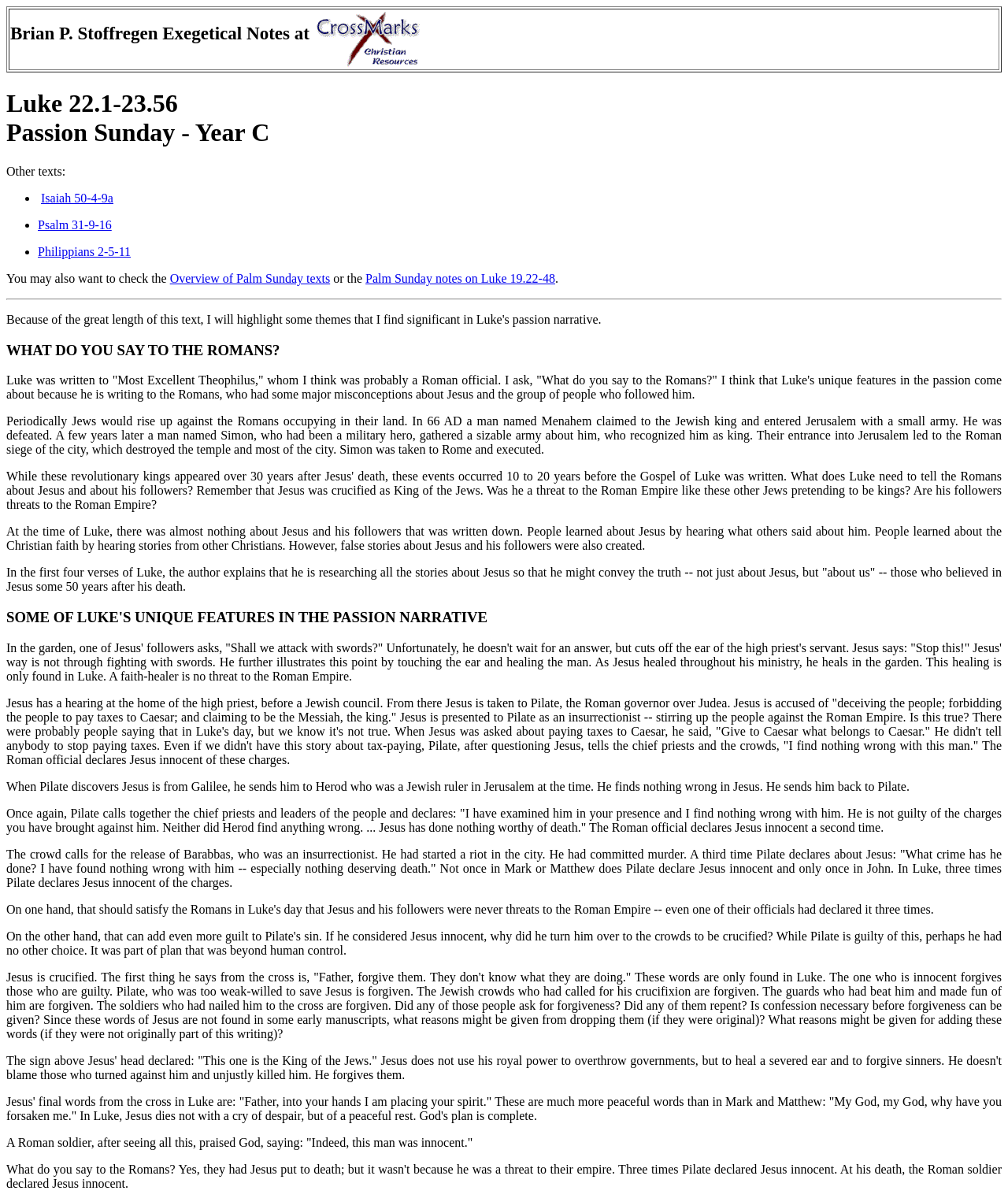Using the provided element description "Psalm 31-9-16", determine the bounding box coordinates of the UI element.

[0.038, 0.182, 0.111, 0.193]